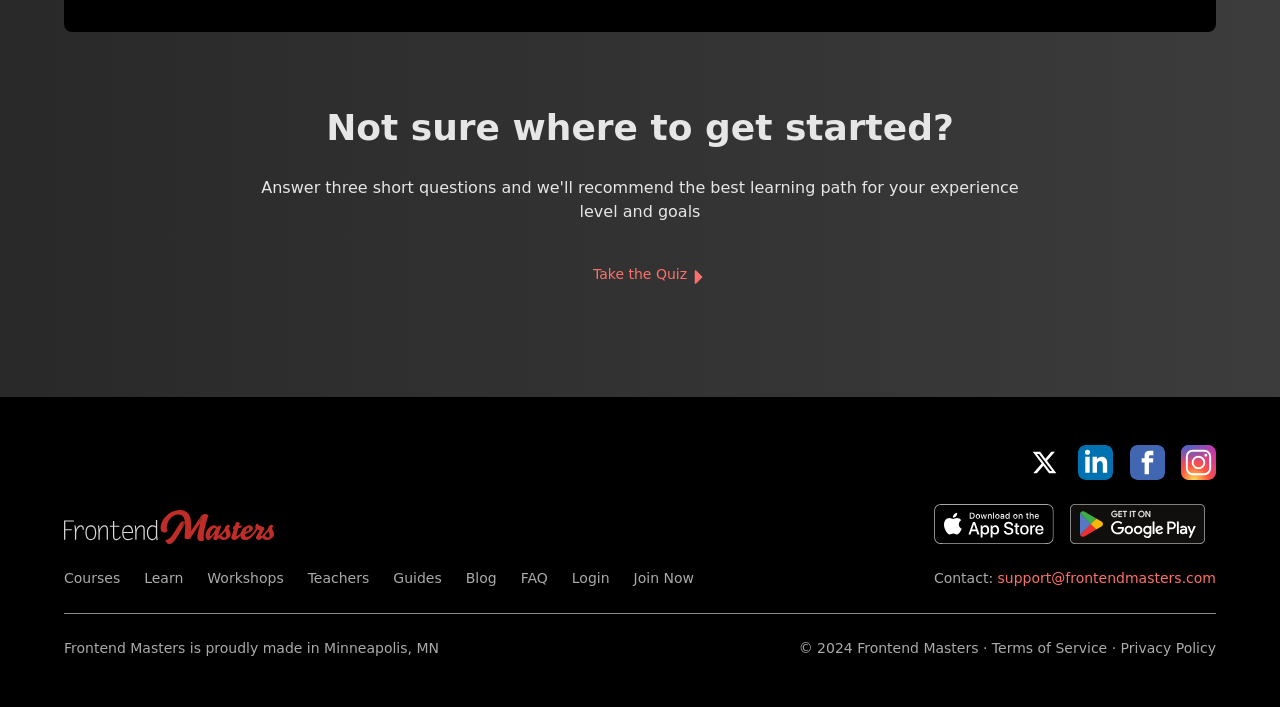Show the bounding box coordinates of the region that should be clicked to follow the instruction: "Learn more about frontend development."

[0.113, 0.807, 0.143, 0.829]